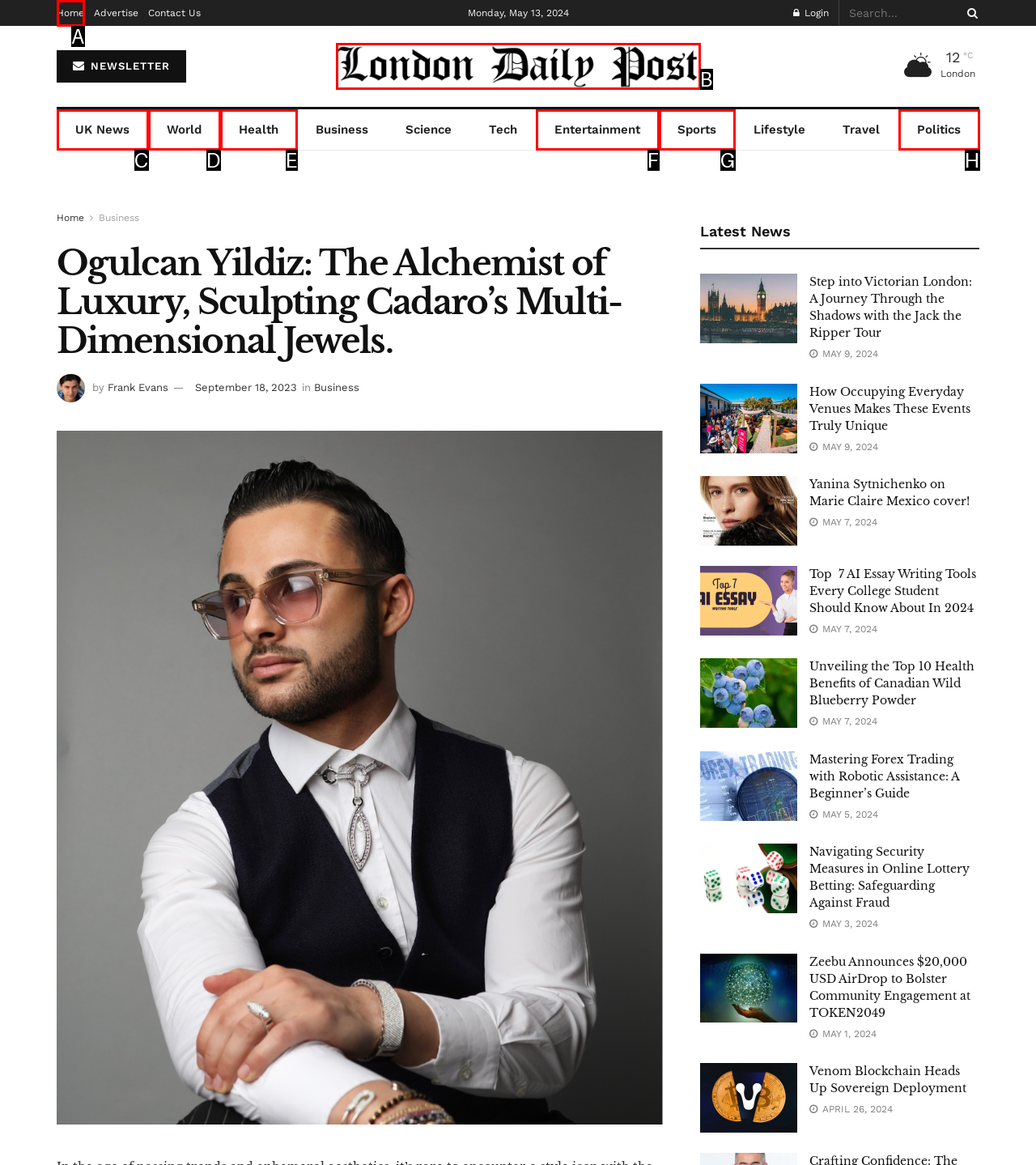Which lettered option matches the following description: alt="LondonDailyPost.com"
Provide the letter of the matching option directly.

B